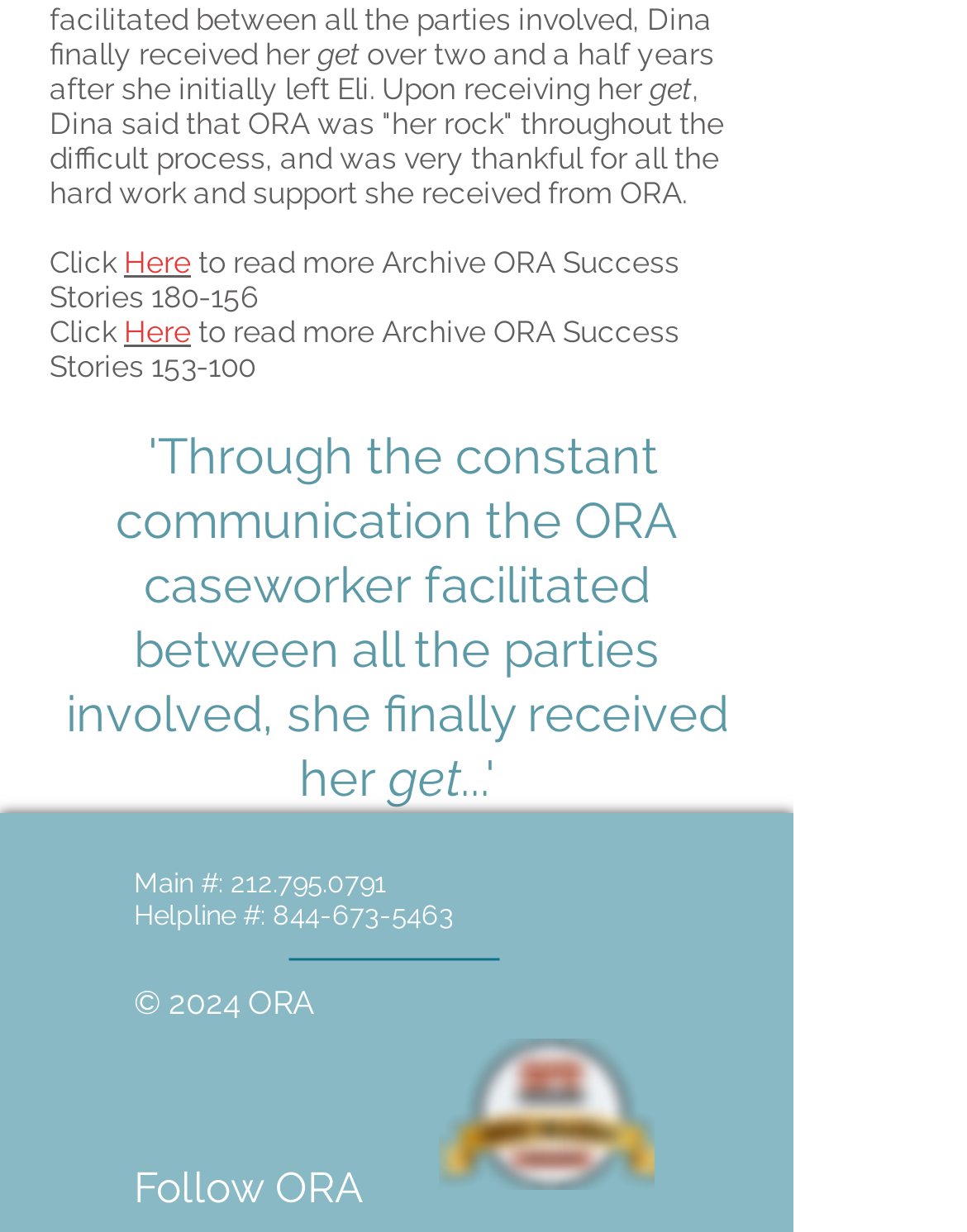Please determine the bounding box coordinates of the section I need to click to accomplish this instruction: "Click Here to read more".

[0.128, 0.199, 0.197, 0.227]